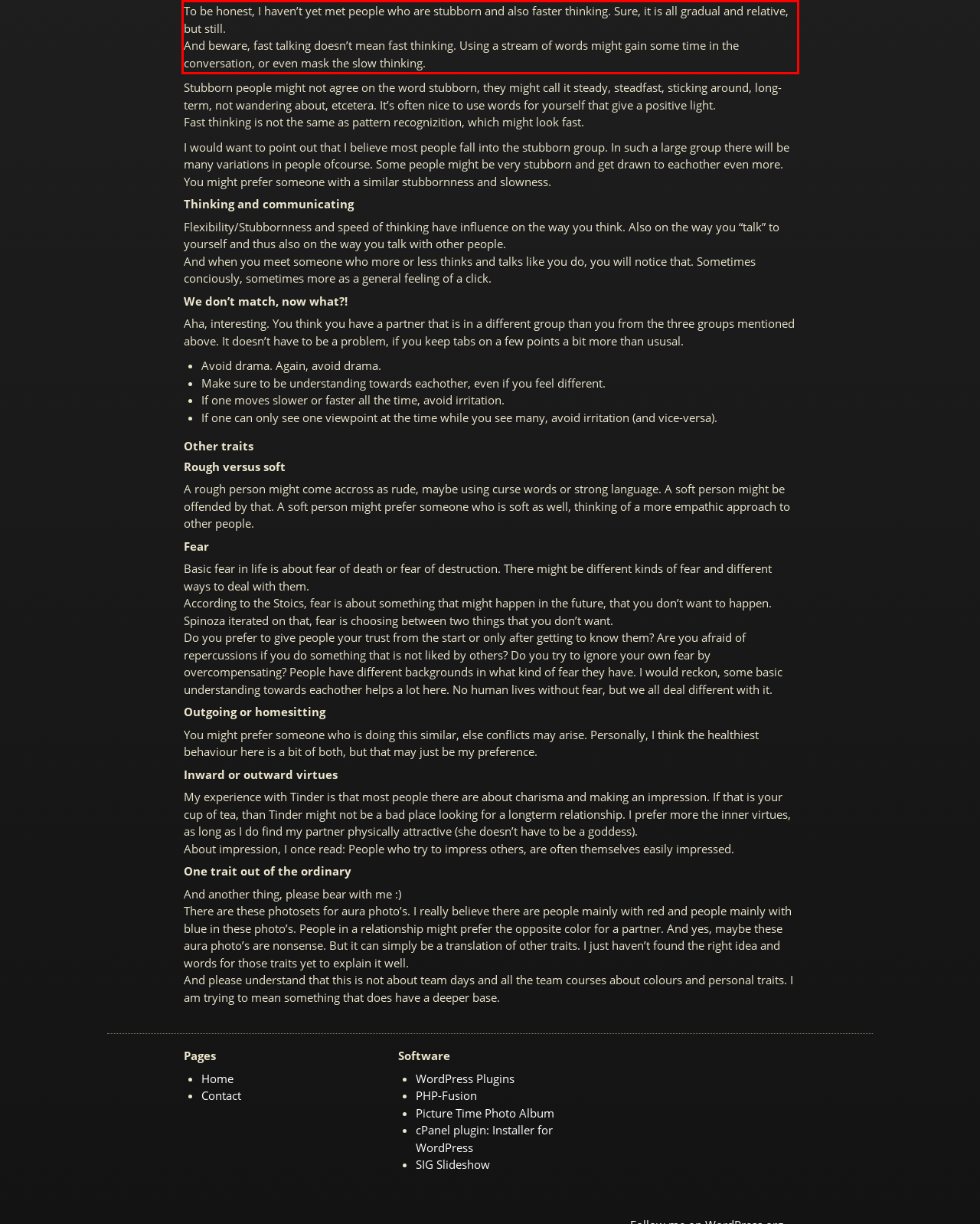You are given a screenshot of a webpage with a UI element highlighted by a red bounding box. Please perform OCR on the text content within this red bounding box.

To be honest, I haven’t yet met people who are stubborn and also faster thinking. Sure, it is all gradual and relative, but still. And beware, fast talking doesn’t mean fast thinking. Using a stream of words might gain some time in the conversation, or even mask the slow thinking.